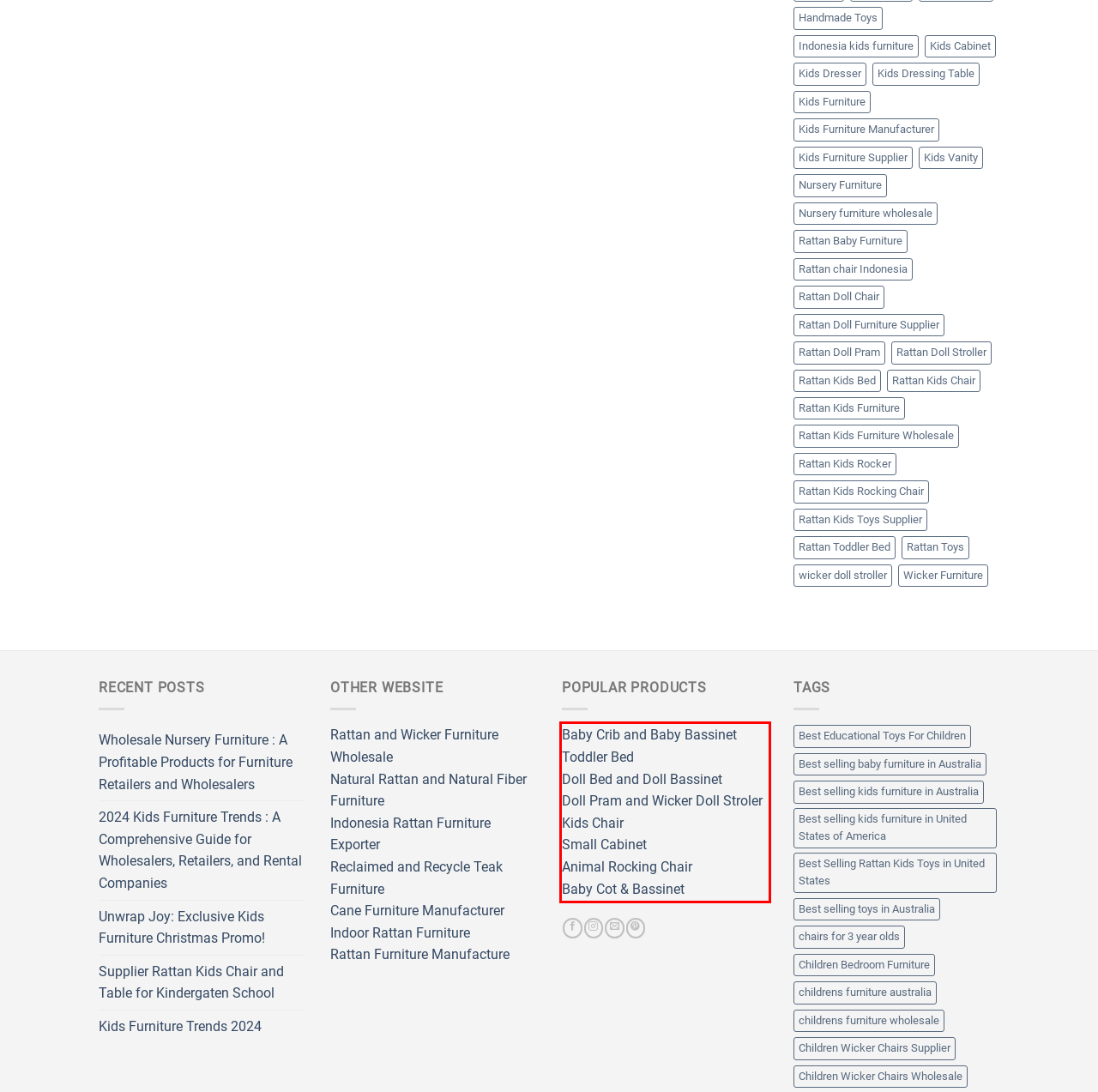Identify the text inside the red bounding box on the provided webpage screenshot by performing OCR.

Baby Crib and Baby Bassinet Toddler Bed Doll Bed and Doll Bassinet Doll Pram and Wicker Doll Stroler Kids Chair Small Cabinet Animal Rocking Chair Baby Cot & Bassinet